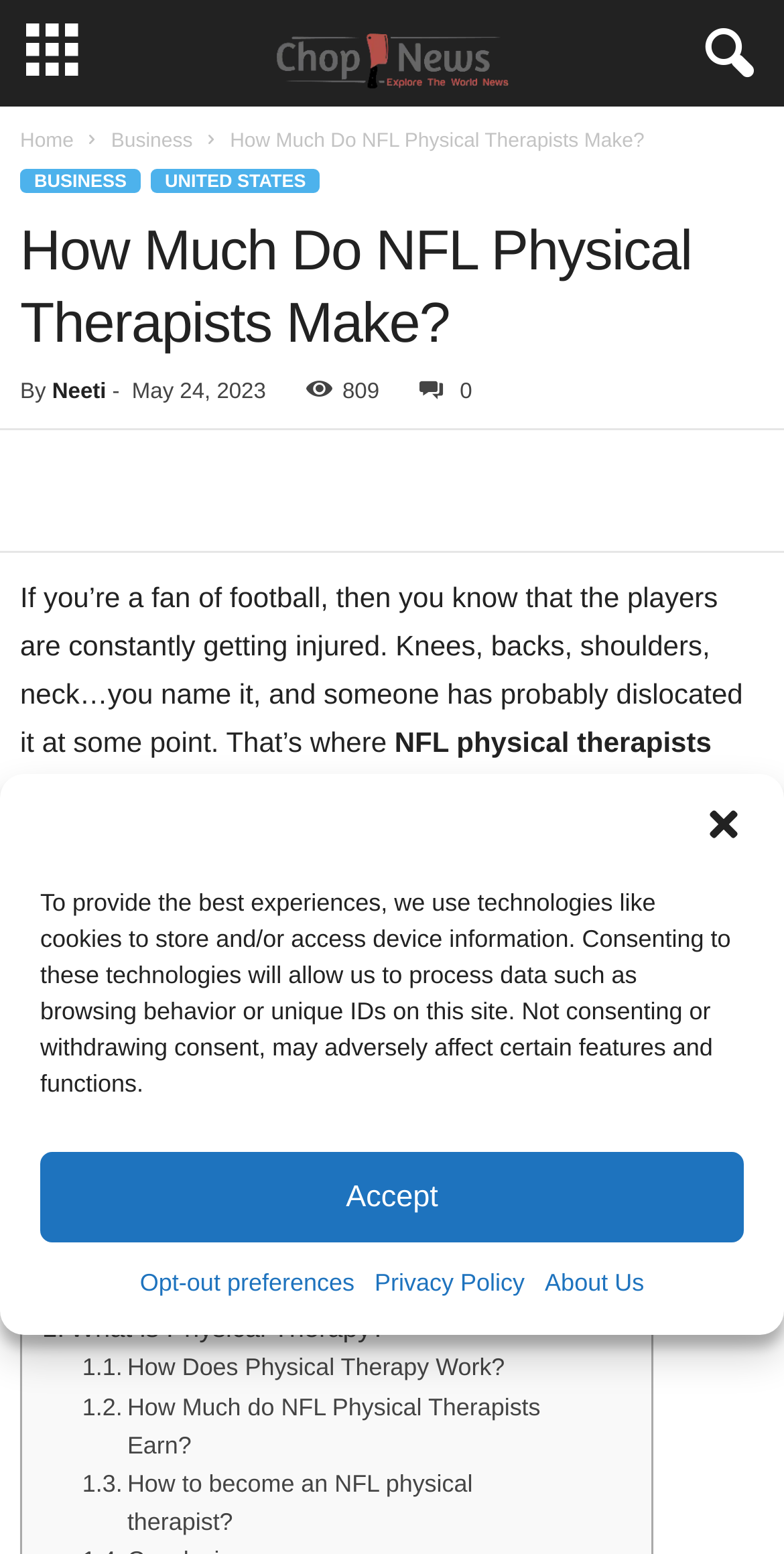Determine the coordinates of the bounding box for the clickable area needed to execute this instruction: "Click the 'Opt-out preferences' link".

[0.178, 0.812, 0.452, 0.84]